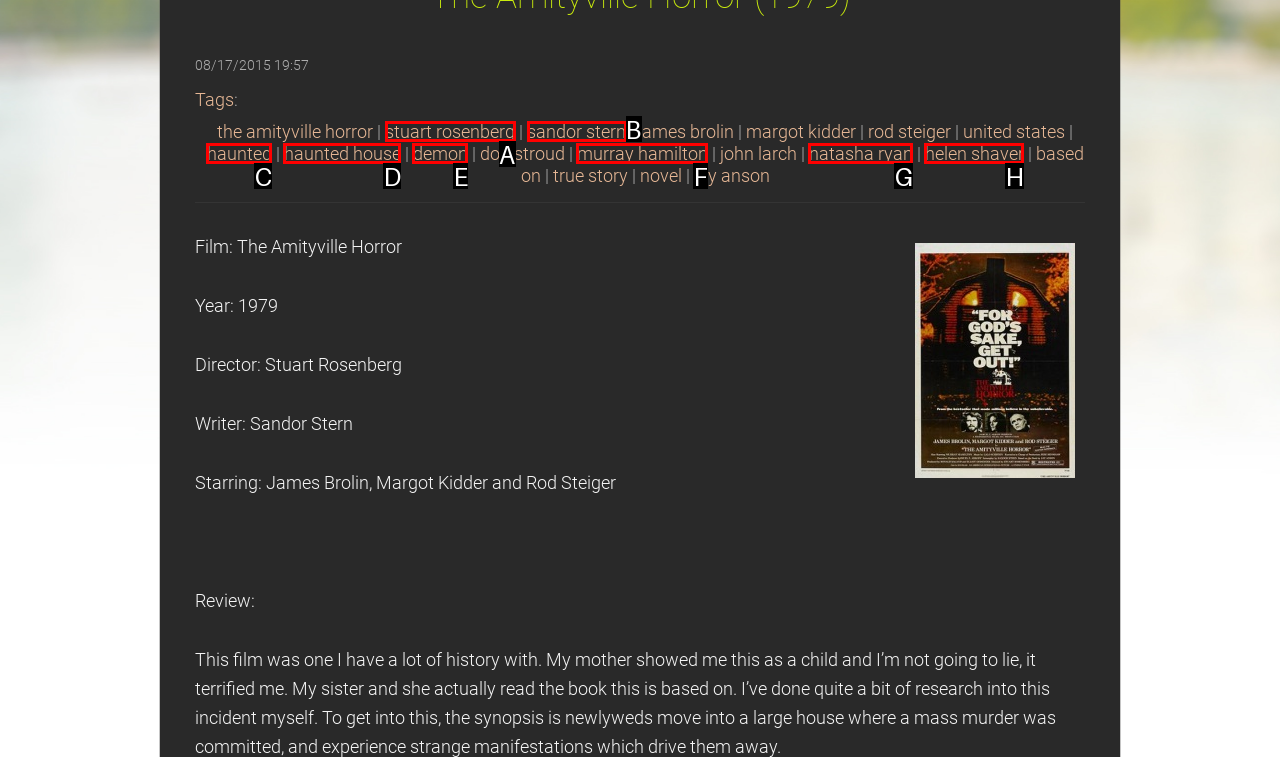Given the description: natasha ryan, select the HTML element that best matches it. Reply with the letter of your chosen option.

G